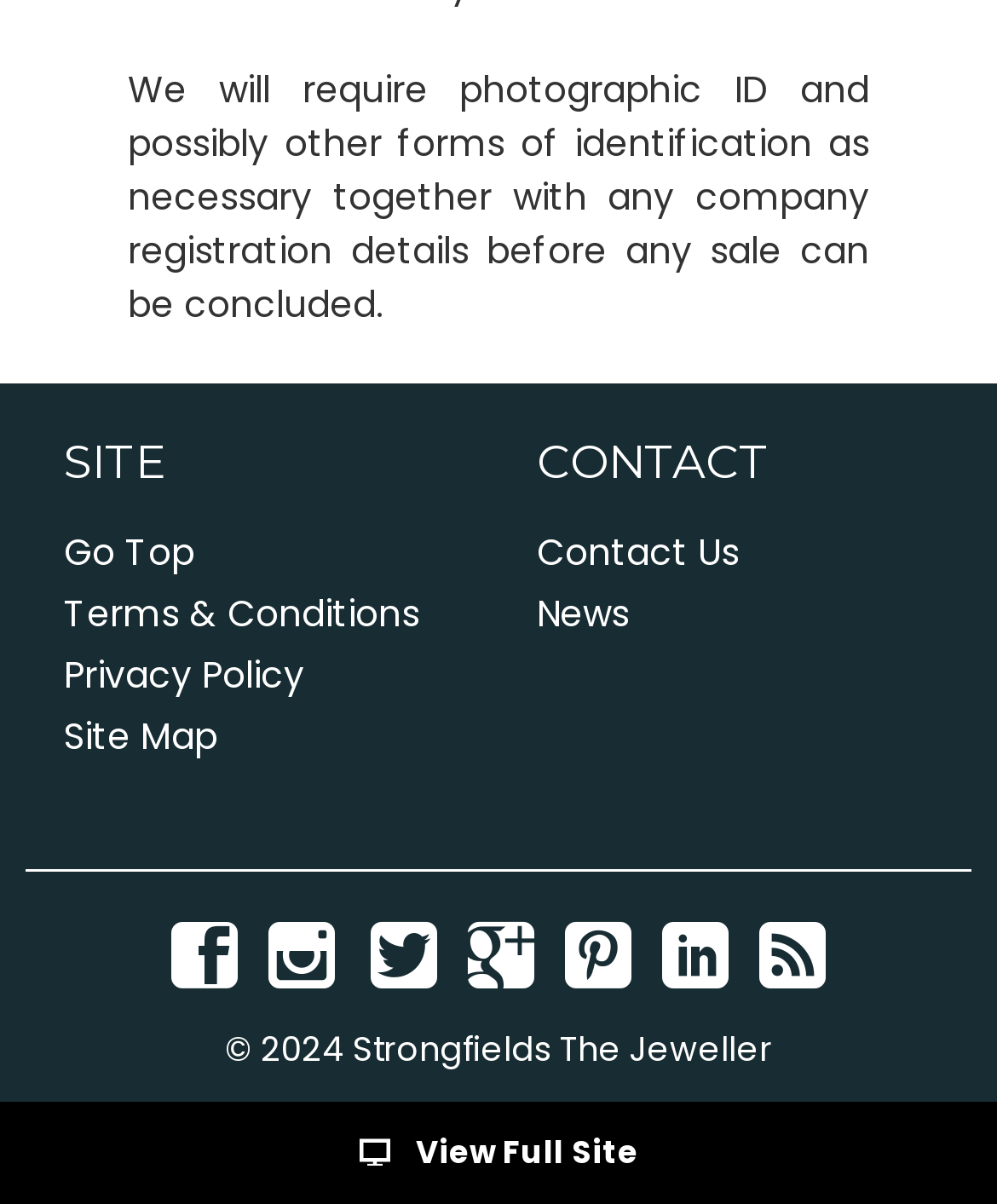Using the format (top-left x, top-left y, bottom-right x, bottom-right y), provide the bounding box coordinates for the described UI element. All values should be floating point numbers between 0 and 1: News

[0.538, 0.488, 0.631, 0.531]